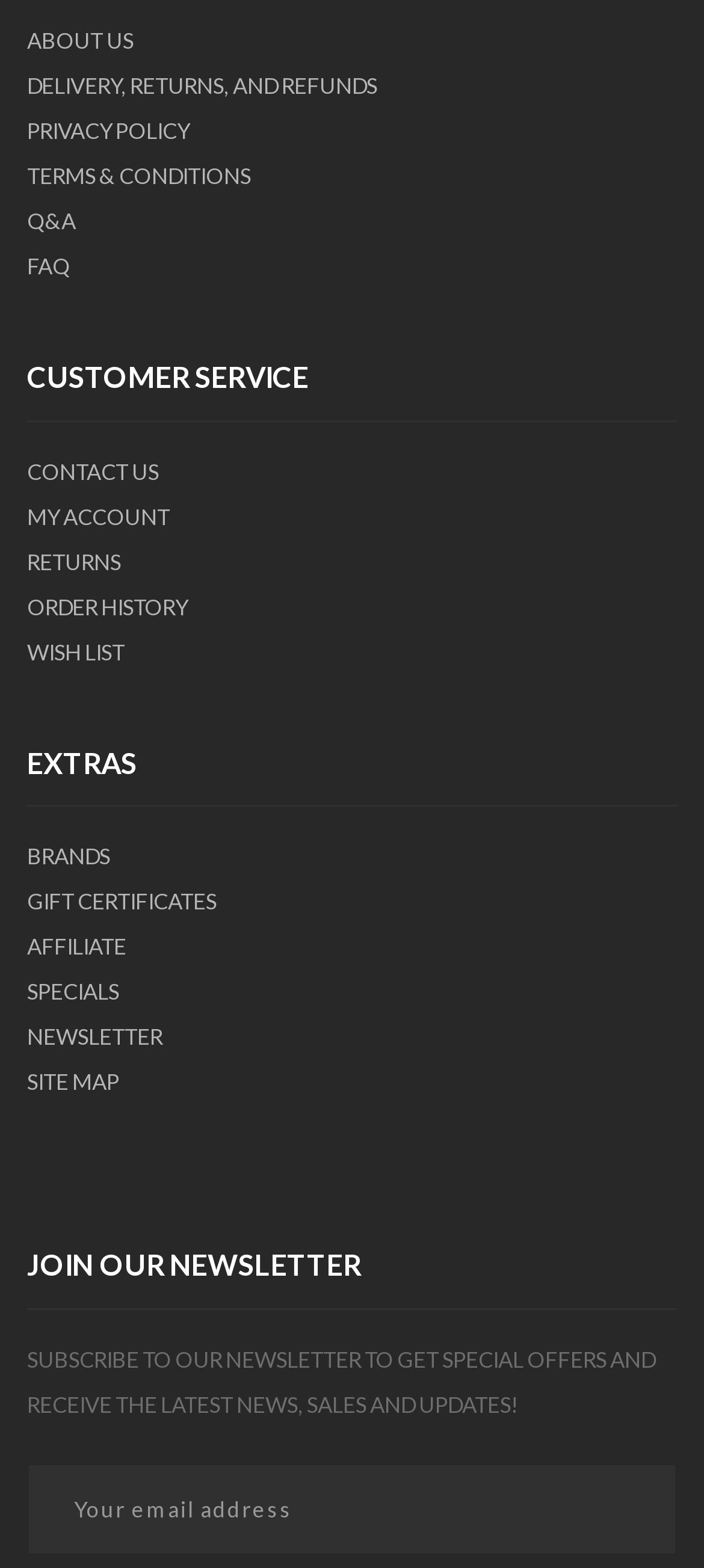Pinpoint the bounding box coordinates of the clickable area needed to execute the instruction: "subscribe to newsletter". The coordinates should be specified as four float numbers between 0 and 1, i.e., [left, top, right, bottom].

[0.038, 0.933, 0.962, 0.992]